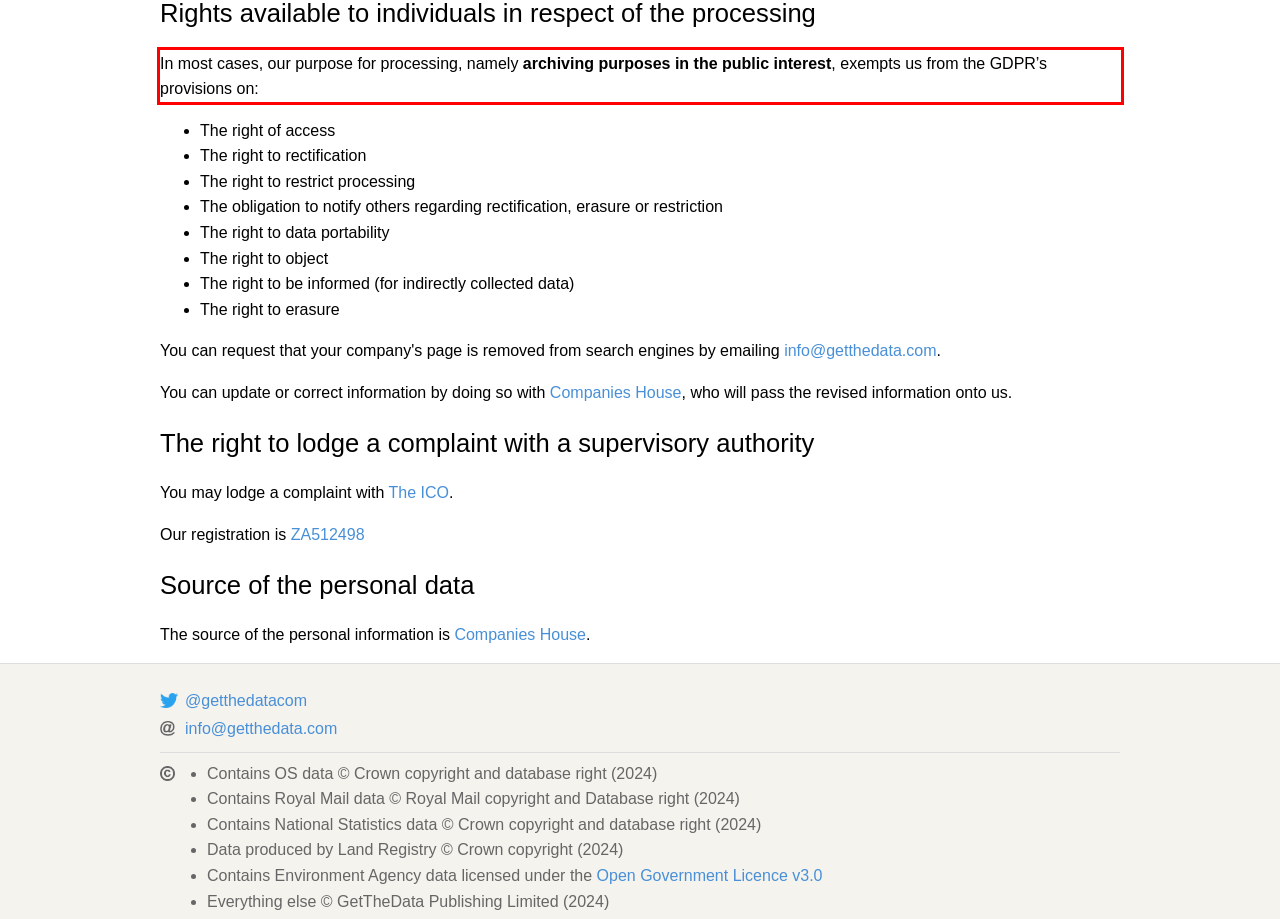You are given a screenshot showing a webpage with a red bounding box. Perform OCR to capture the text within the red bounding box.

In most cases, our purpose for processing, namely archiving purposes in the public interest, exempts us from the GDPR’s provisions on: